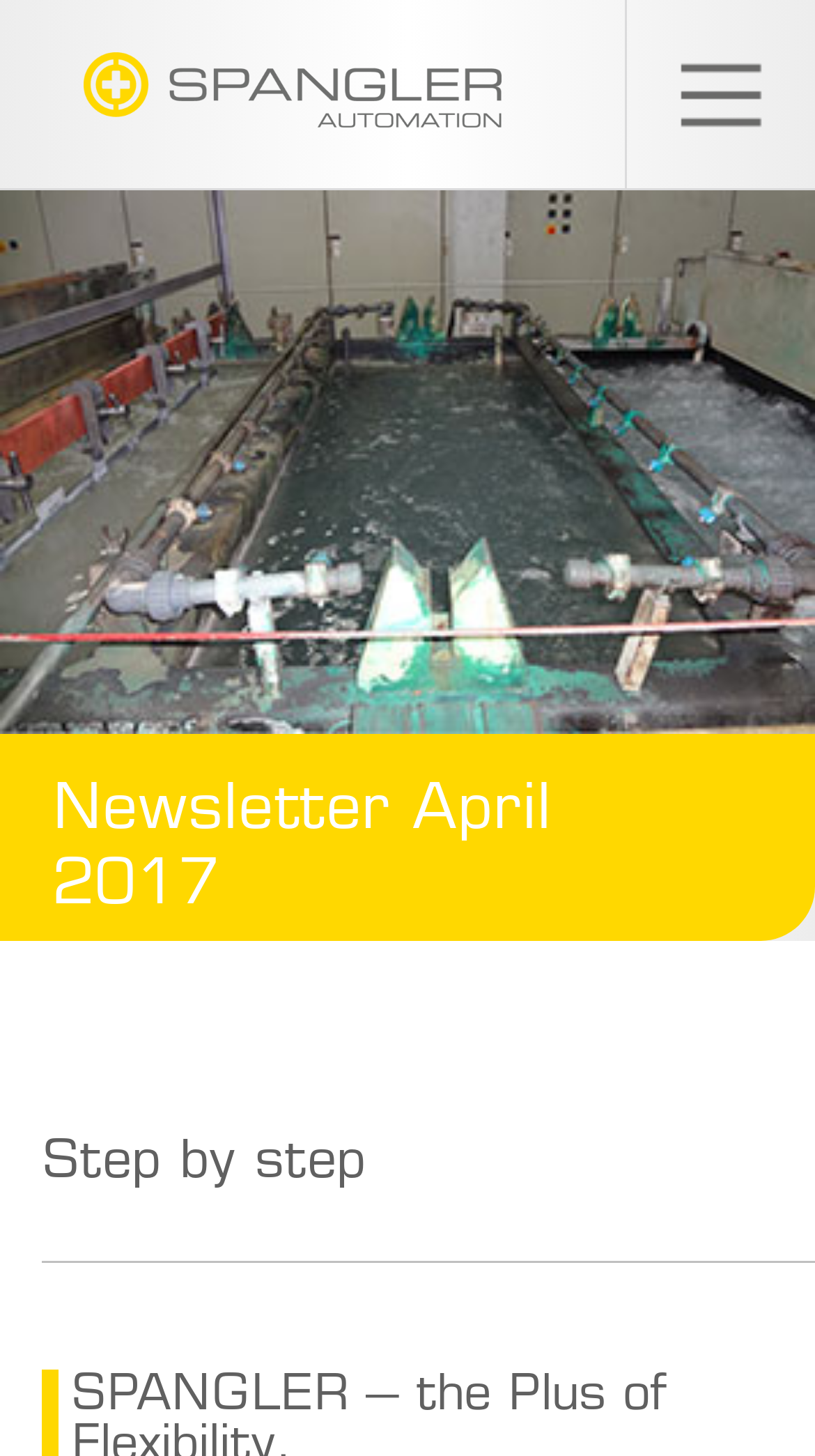What is the main heading of this webpage? Please extract and provide it.

Step by step